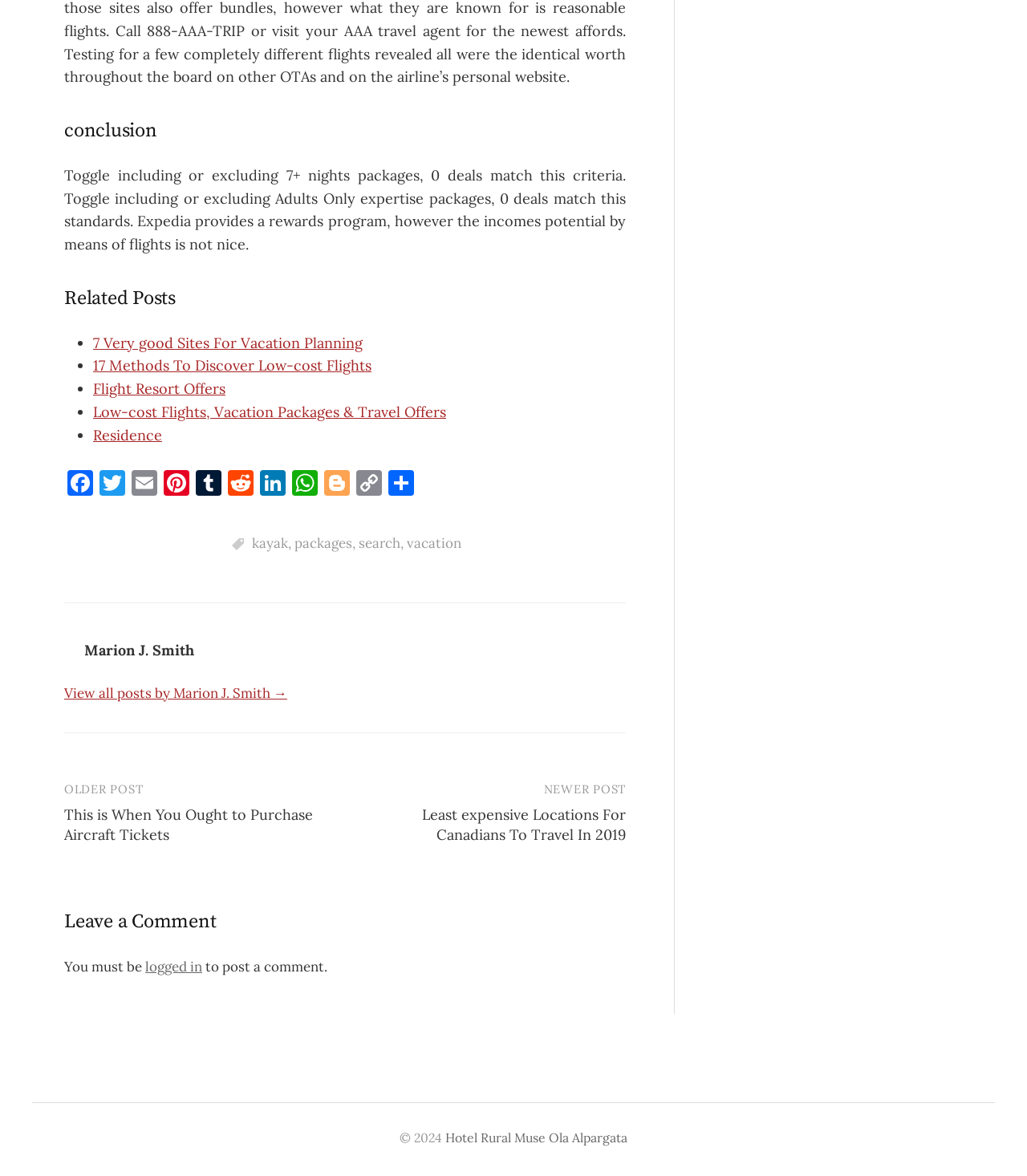Find the bounding box coordinates of the area to click in order to follow the instruction: "Share on Facebook".

[0.062, 0.4, 0.094, 0.425]